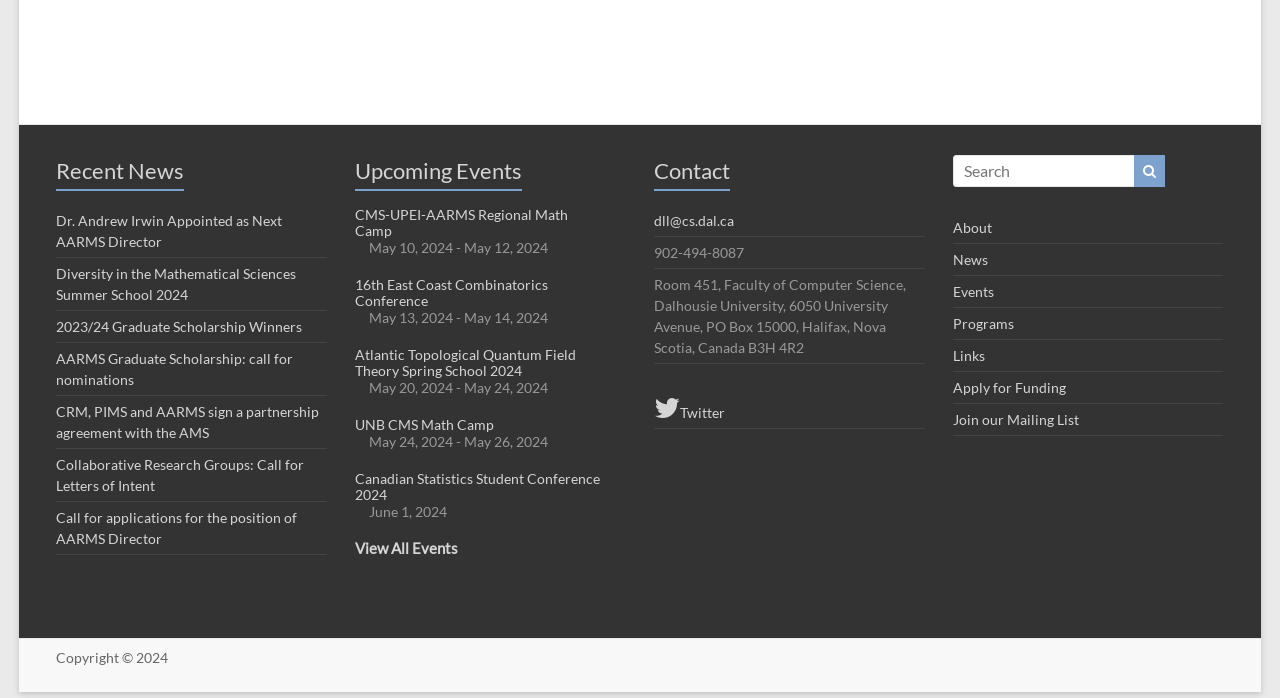Given the element description: "name="s" placeholder="Search"", predict the bounding box coordinates of the UI element it refers to, using four float numbers between 0 and 1, i.e., [left, top, right, bottom].

[0.745, 0.222, 0.889, 0.268]